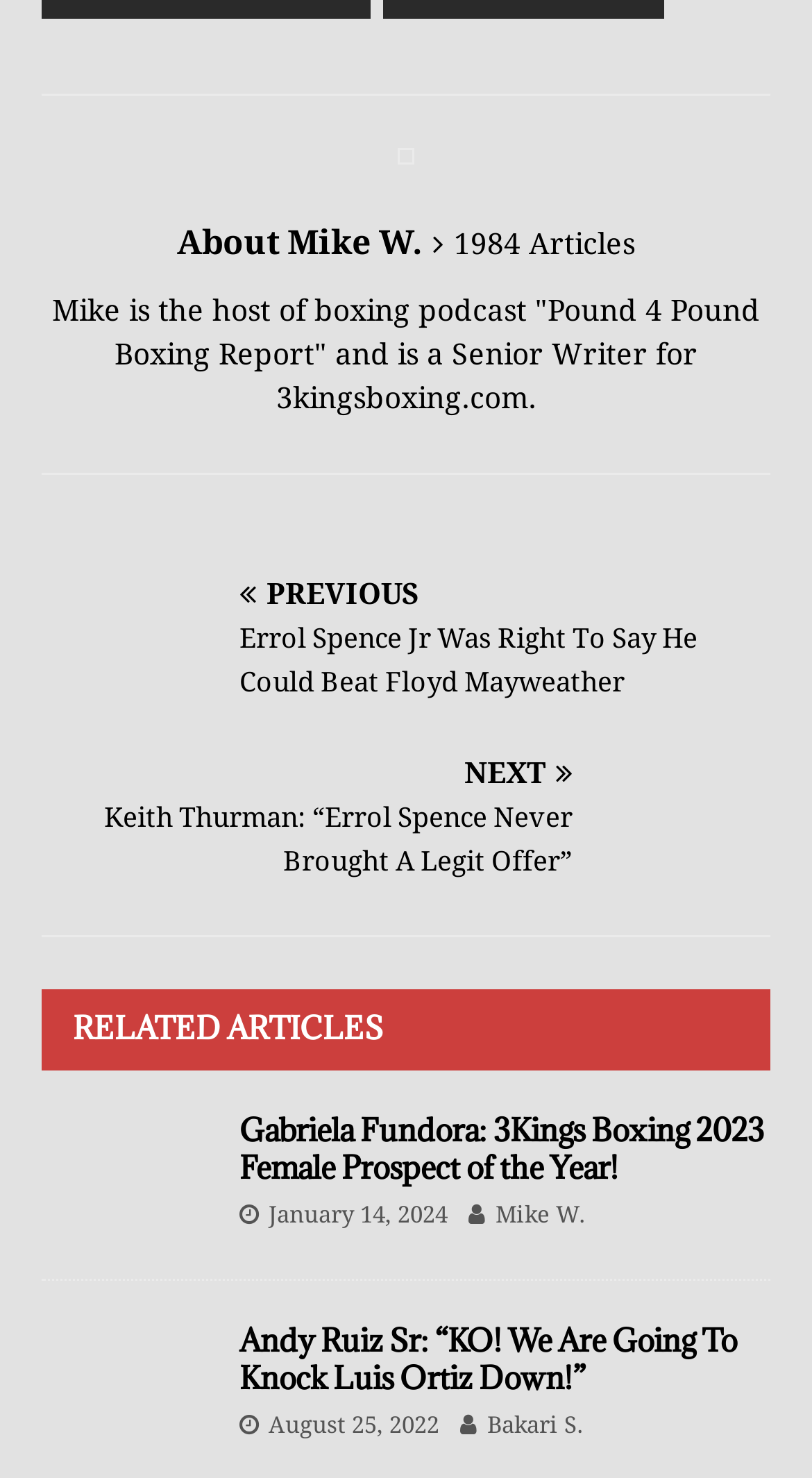How many related articles are there?
Please elaborate on the answer to the question with detailed information.

Under the heading 'RELATED ARTICLES', there are two article sections, each containing a figure, a heading, and some links. Therefore, there are two related articles.